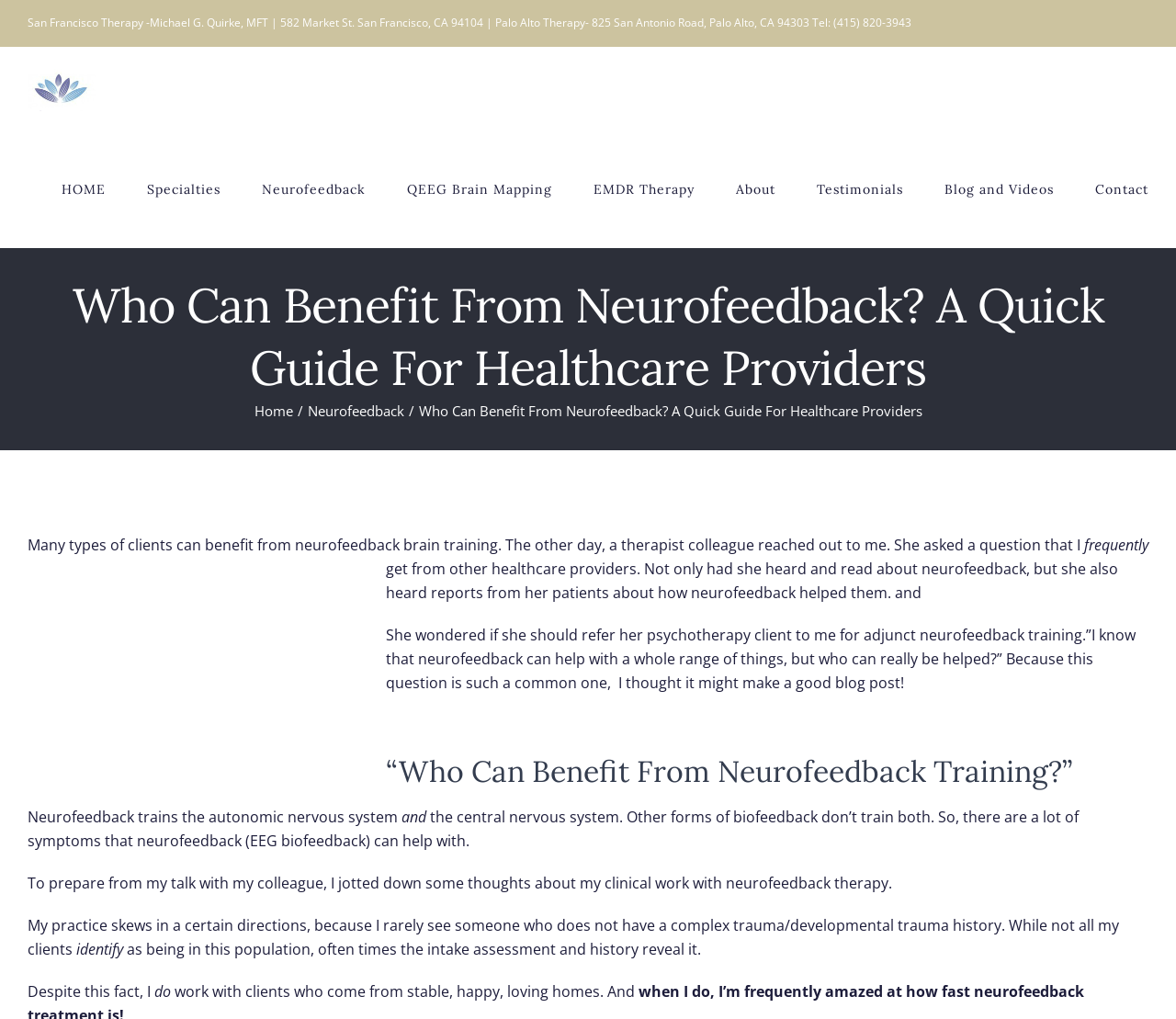Locate the bounding box coordinates of the clickable area to execute the instruction: "Click the 'Michael G. Quirke, MFT Logo' link". Provide the coordinates as four float numbers between 0 and 1, represented as [left, top, right, bottom].

[0.023, 0.068, 0.081, 0.109]